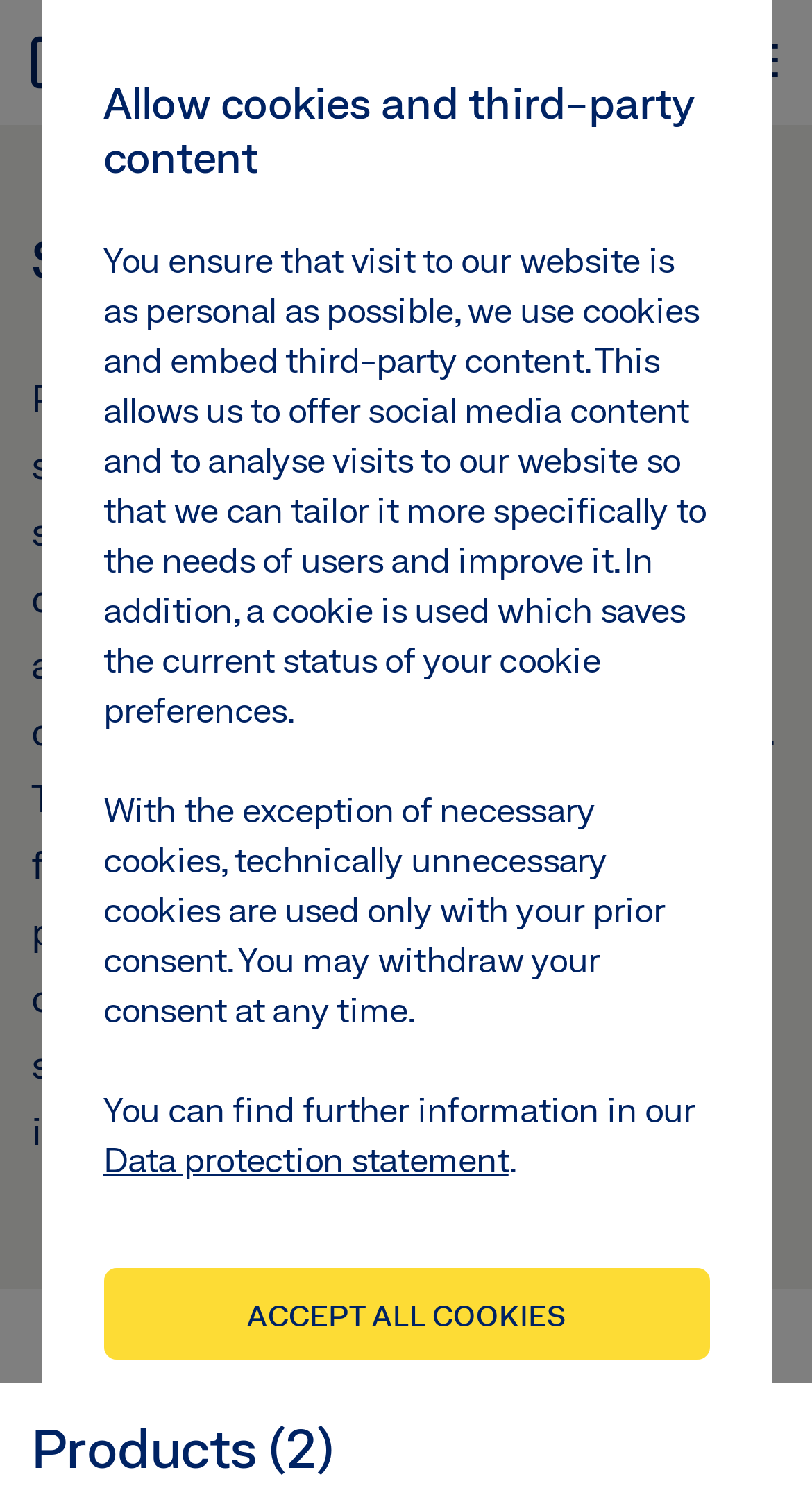What type of content is used to analyze website visits?
Please interpret the details in the image and answer the question thoroughly.

The webpage mentions that cookies and third-party content are used to analyze website visits and tailor the website to users' needs. This information is provided in the section about allowing cookies and third-party content.